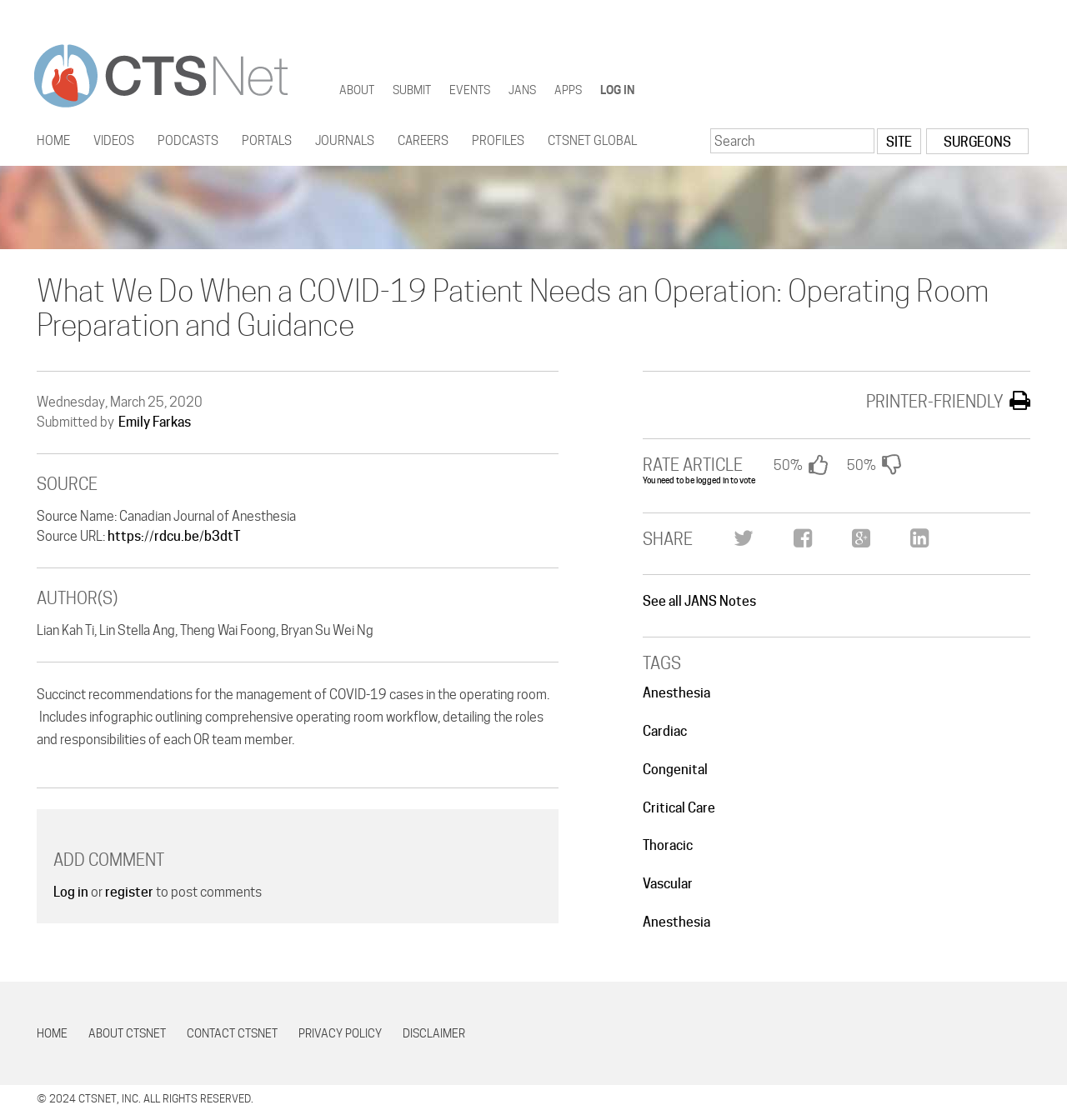Determine the bounding box coordinates for the area that needs to be clicked to fulfill this task: "Log in to the website". The coordinates must be given as four float numbers between 0 and 1, i.e., [left, top, right, bottom].

[0.563, 0.075, 0.595, 0.089]